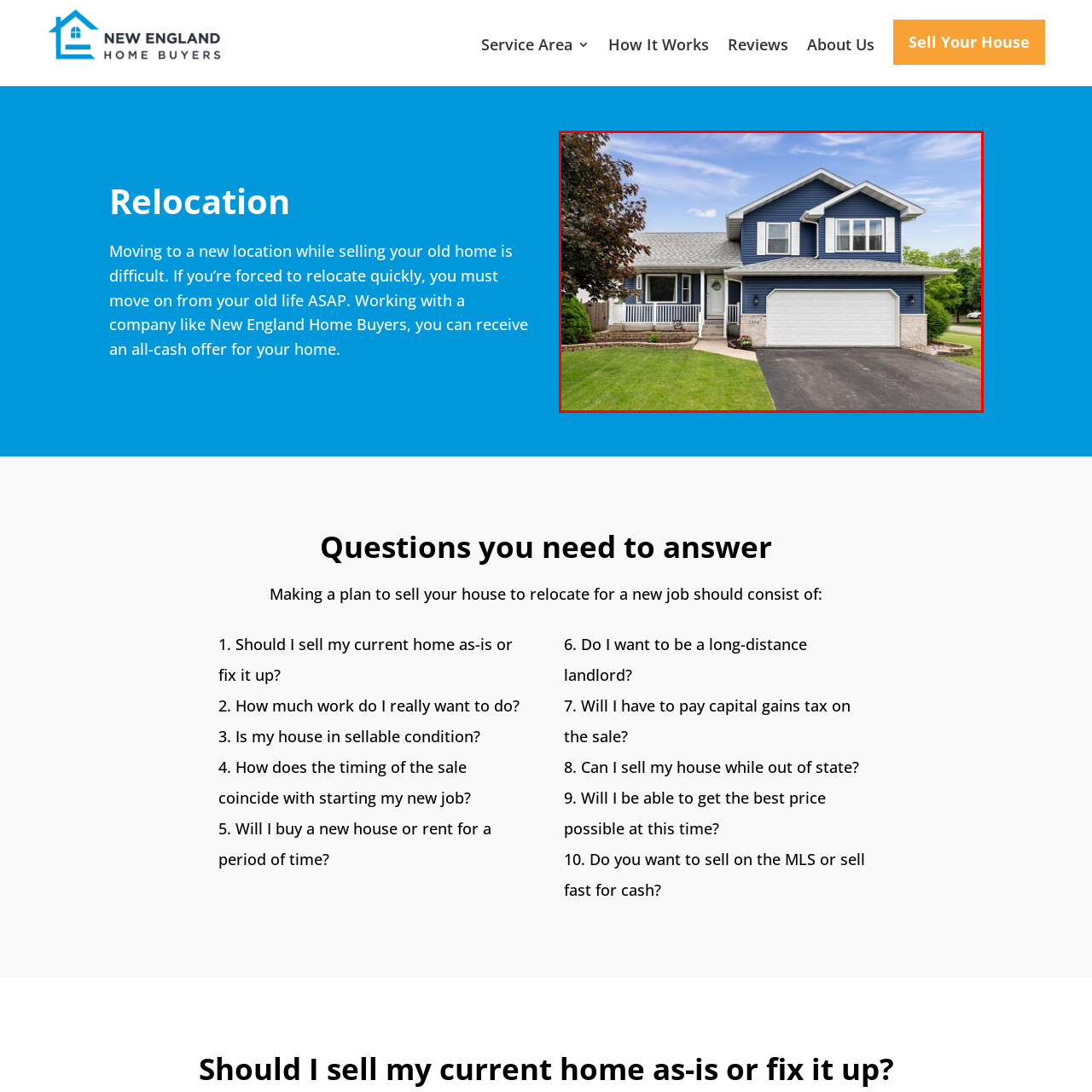Direct your attention to the image within the red boundary and answer the question with a single word or phrase:
What type of windows does the house have?

large